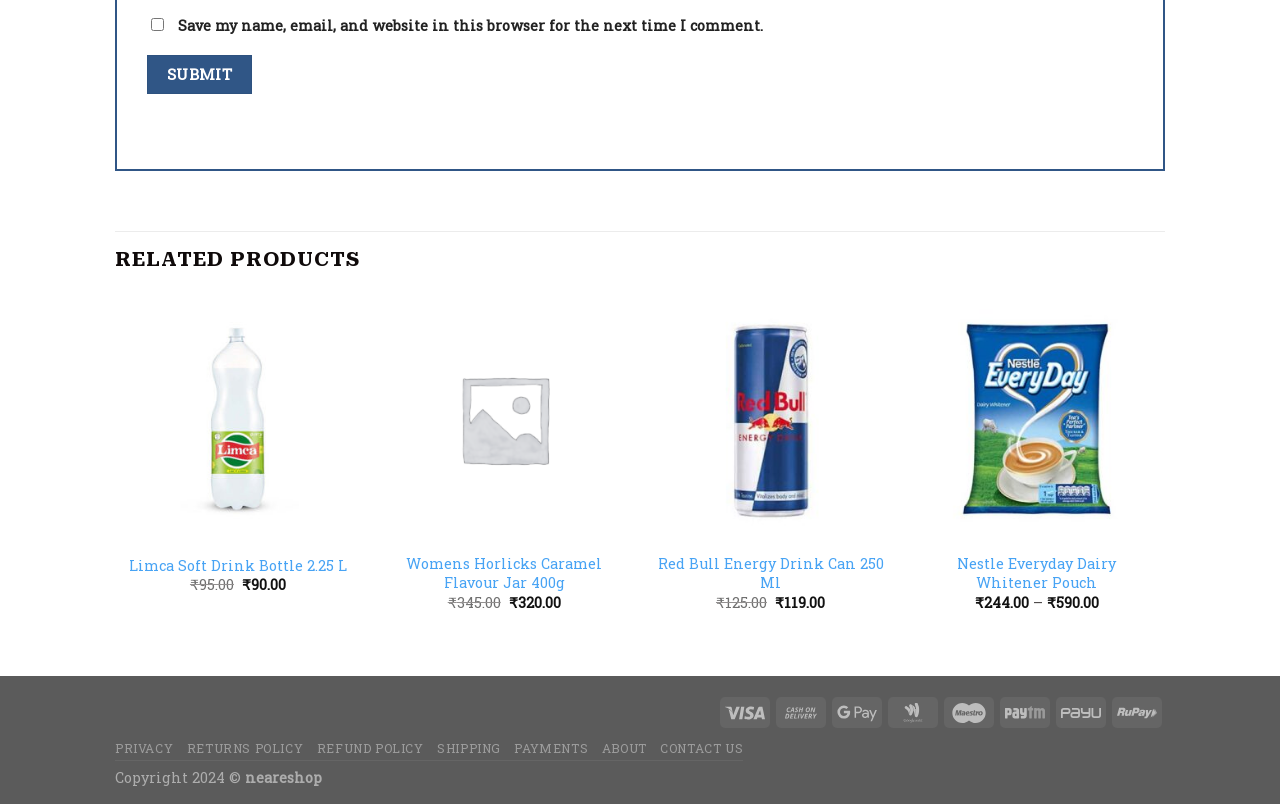Can you find the bounding box coordinates for the element to click on to achieve the instruction: "Click on the 'HOME' link"?

None